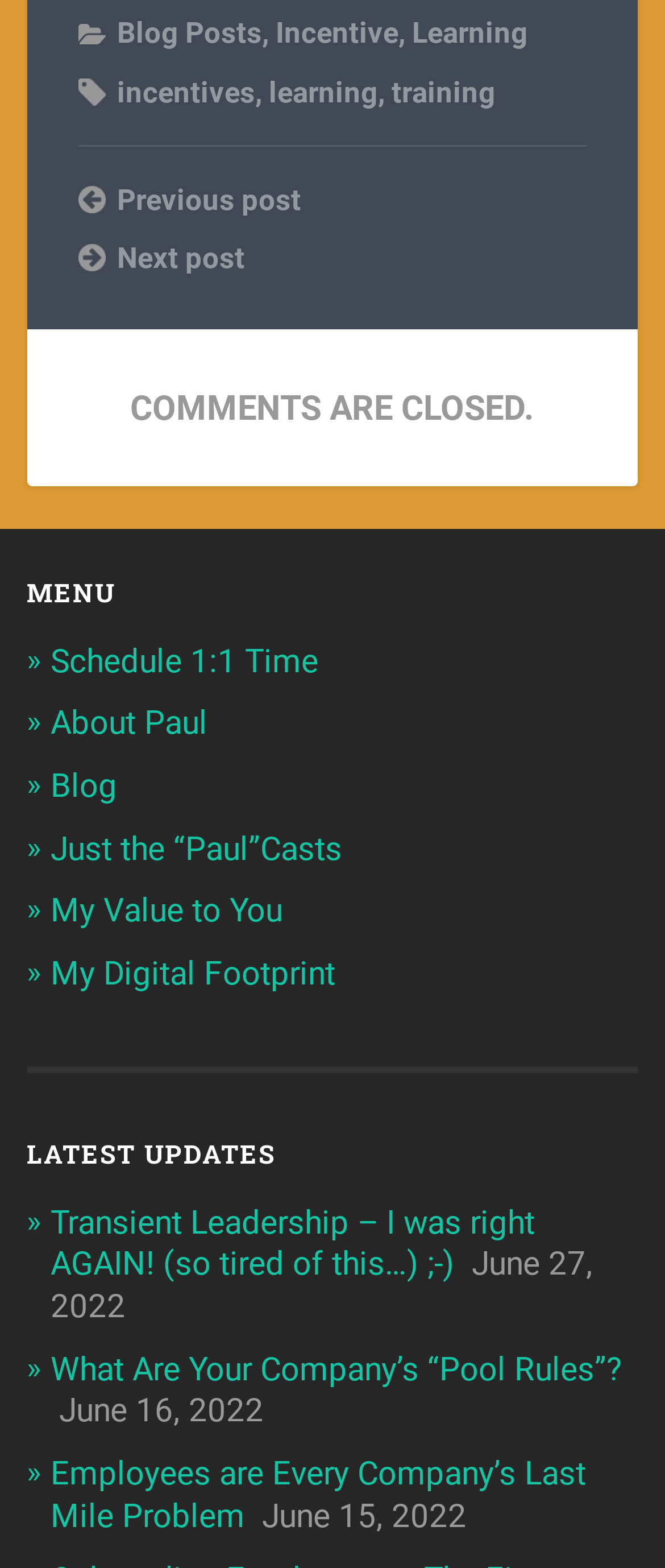What is the date of the second latest update?
Could you give a comprehensive explanation in response to this question?

I looked for the second latest update under the 'LATEST UPDATES' heading and found the link 'What Are Your Company’s “Pool Rules”?' with the date 'June 16, 2022'. The date of the second latest update is 'June 16, 2022'.